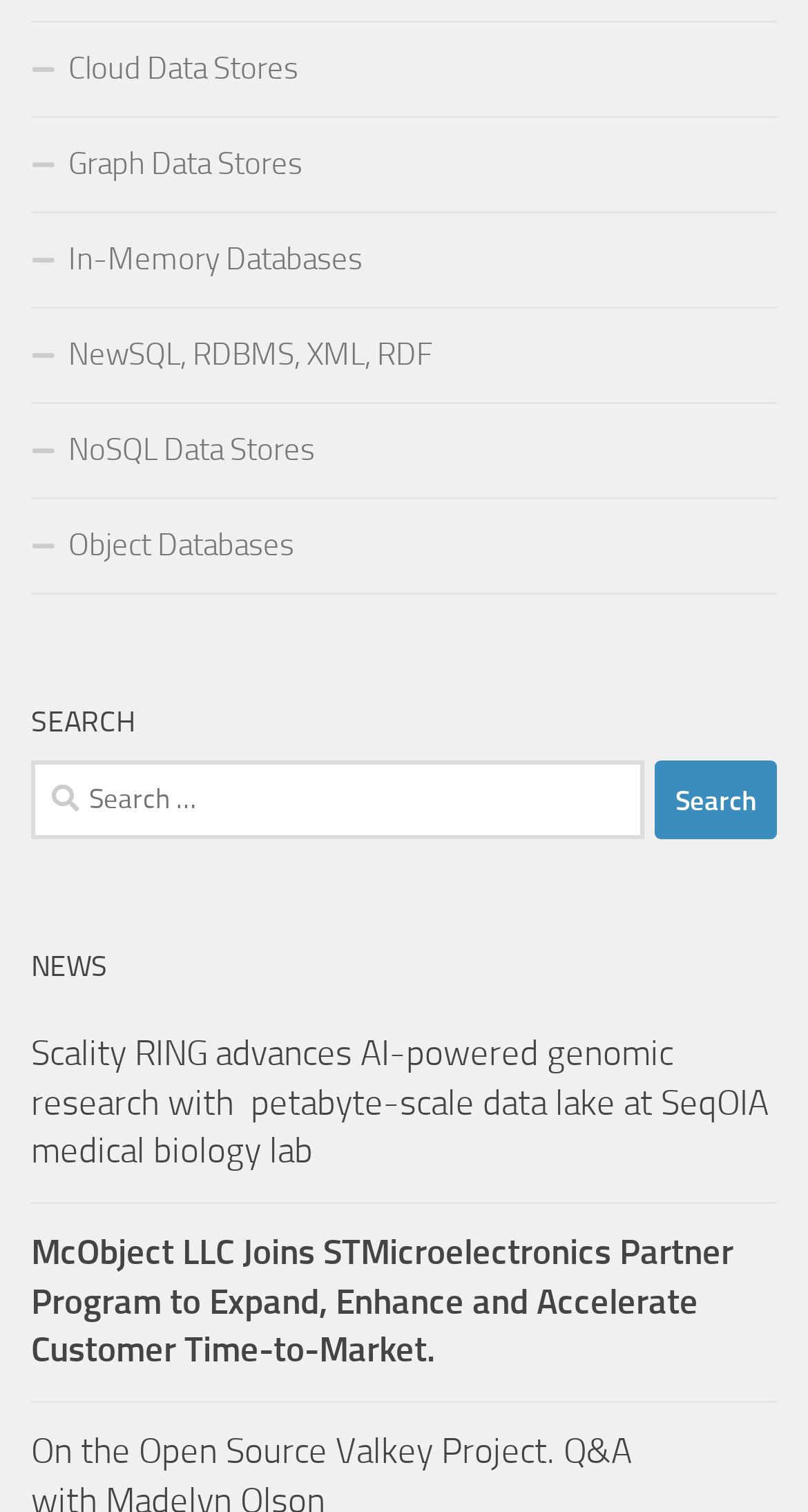Determine the bounding box coordinates of the section I need to click to execute the following instruction: "Share this article". Provide the coordinates as four float numbers between 0 and 1, i.e., [left, top, right, bottom].

None